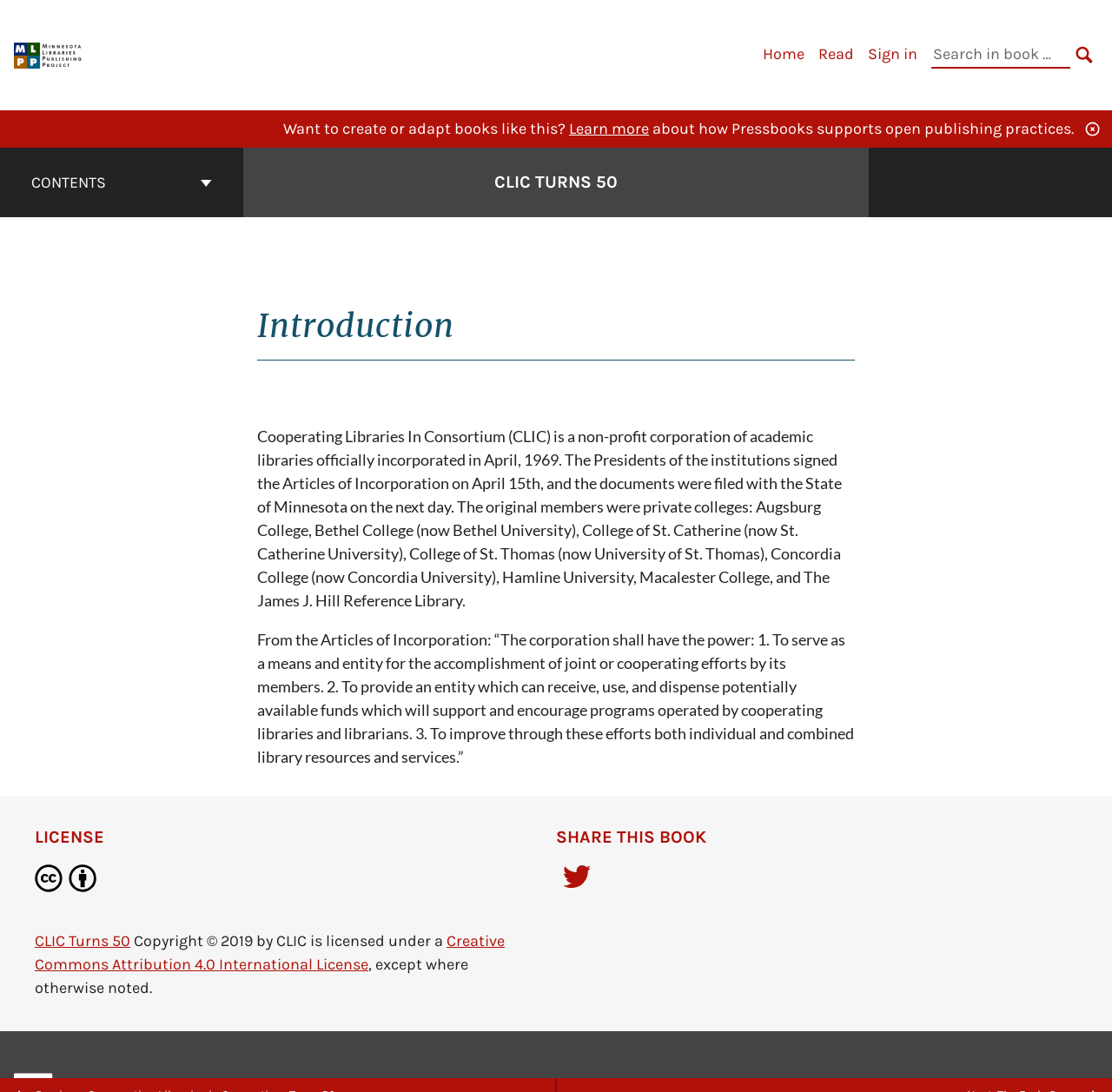Could you indicate the bounding box coordinates of the region to click in order to complete this instruction: "Leave a comment".

None